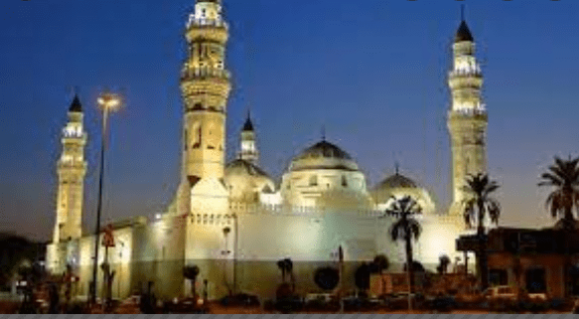What is the cultural significance of the mosque?
From the details in the image, answer the question comprehensively.

The caption states that this place is part of the rich cultural tapestry of Azerbaijan, reflecting the region's historical significance and architectural beauty, which implies that the mosque holds cultural significance in terms of its historical importance.